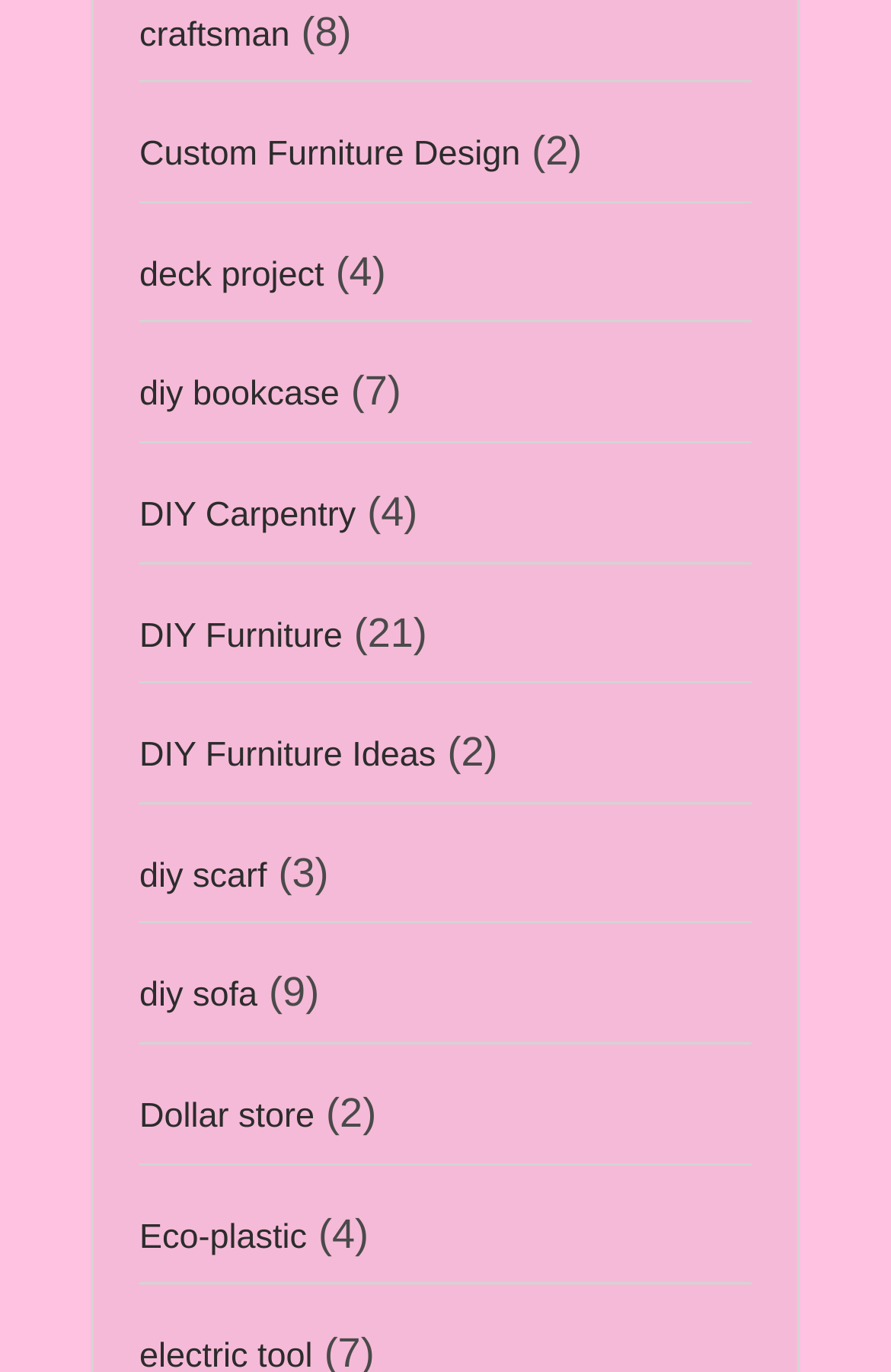Provide the bounding box coordinates of the section that needs to be clicked to accomplish the following instruction: "click on craftsman."

[0.156, 0.011, 0.325, 0.039]